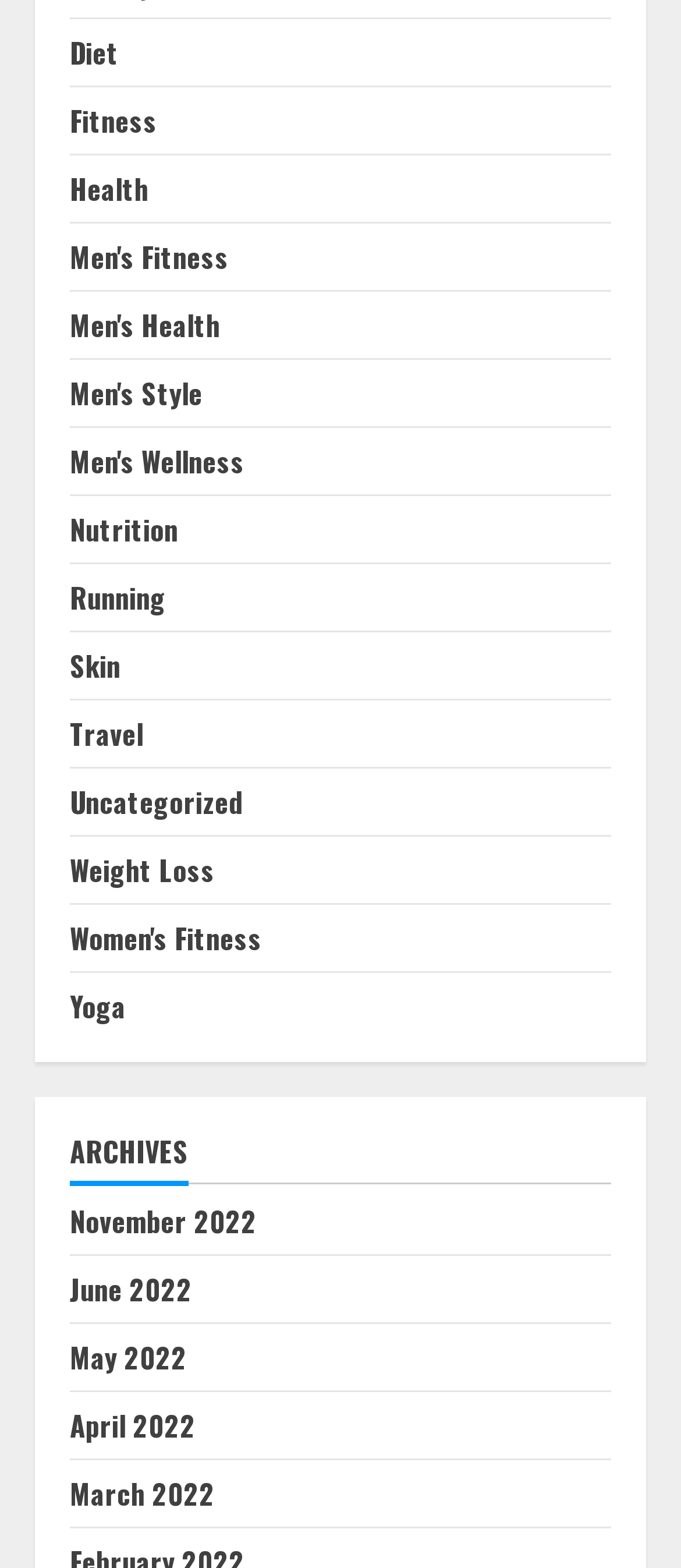What is the last category listed?
Provide a comprehensive and detailed answer to the question.

I looked at the last link under the root element, excluding the 'ARCHIVES' heading and the links under it, and found that the last category listed is 'Yoga'.